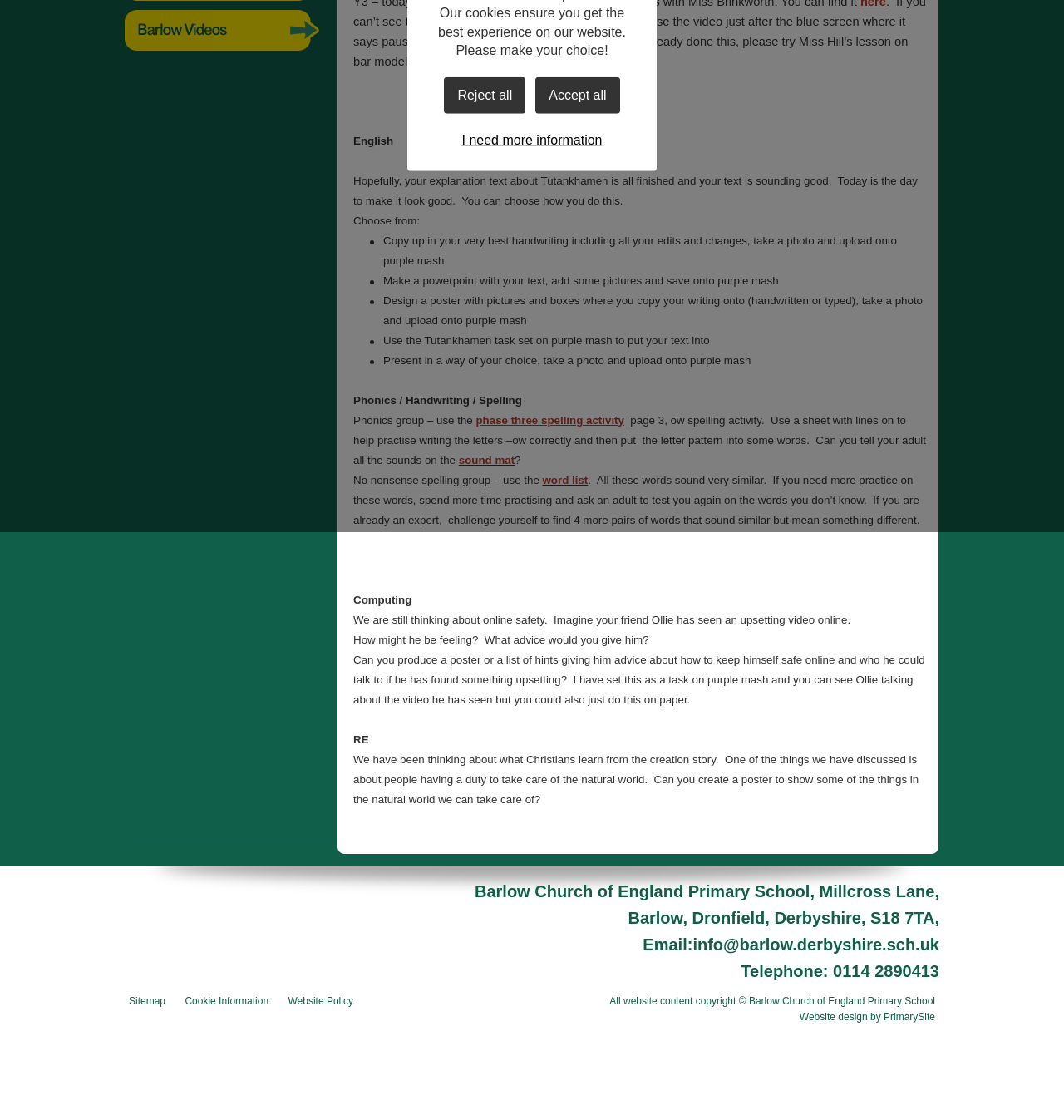Using the format (top-left x, top-left y, bottom-right x, bottom-right y), and given the element description, identify the bounding box coordinates within the screenshot: phase three spelling activity

[0.447, 0.37, 0.59, 0.381]